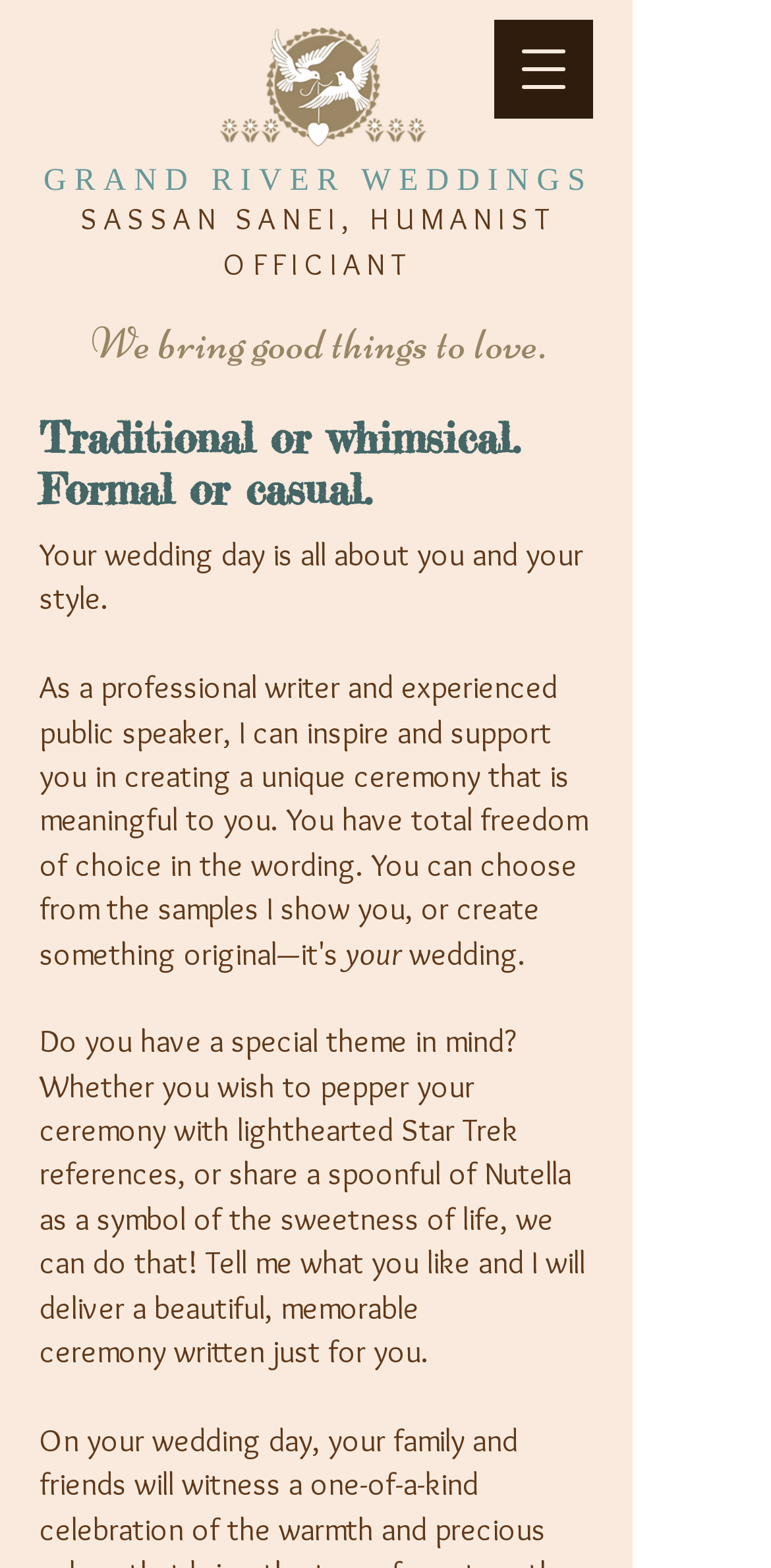Determine the bounding box coordinates for the UI element matching this description: "GRAND RIVER WEDDINGS".

[0.056, 0.105, 0.769, 0.126]